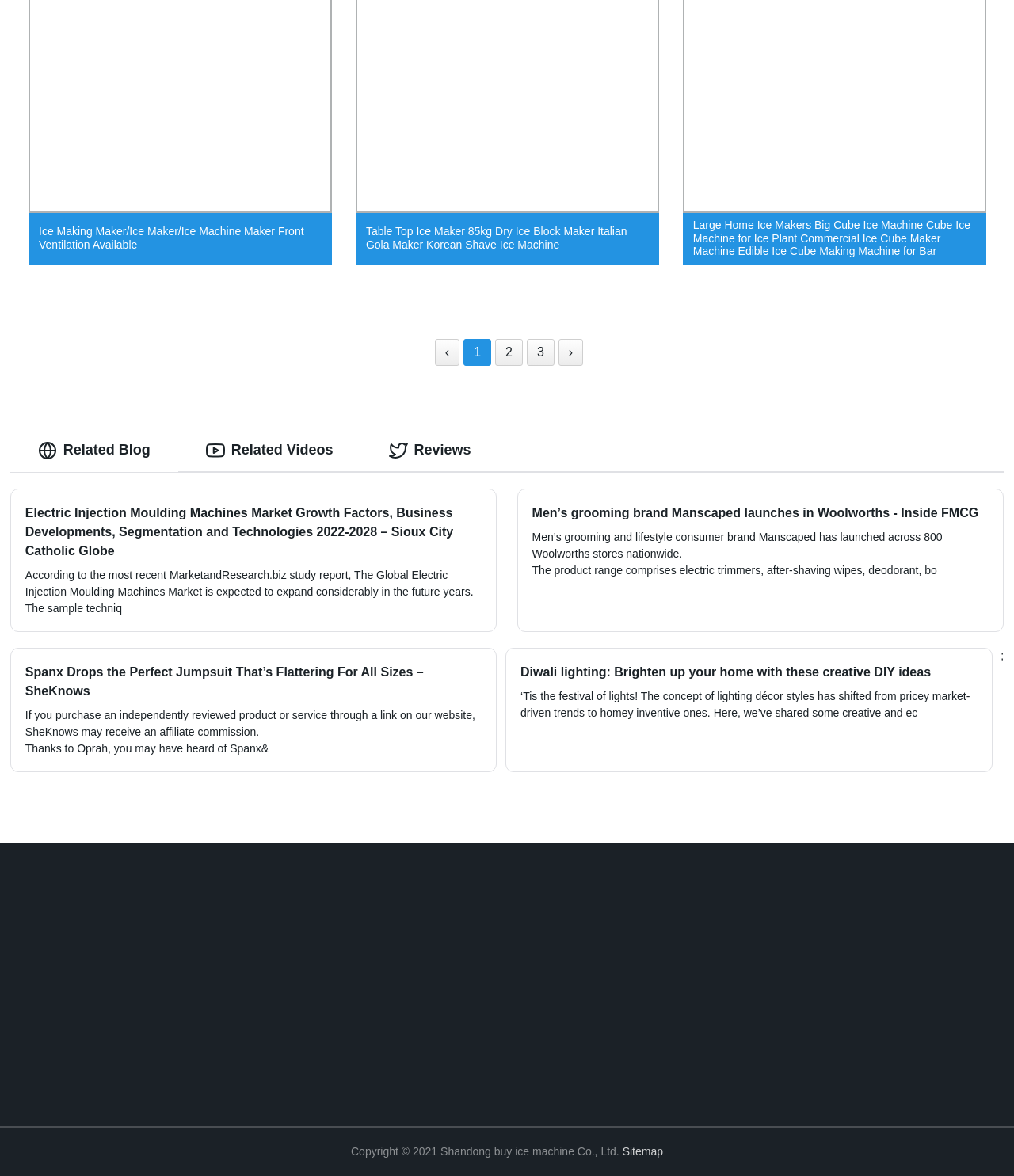Locate the bounding box coordinates of the area you need to click to fulfill this instruction: 'Click on the 'Next »' link'. The coordinates must be in the form of four float numbers ranging from 0 to 1: [left, top, right, bottom].

[0.551, 0.288, 0.575, 0.311]